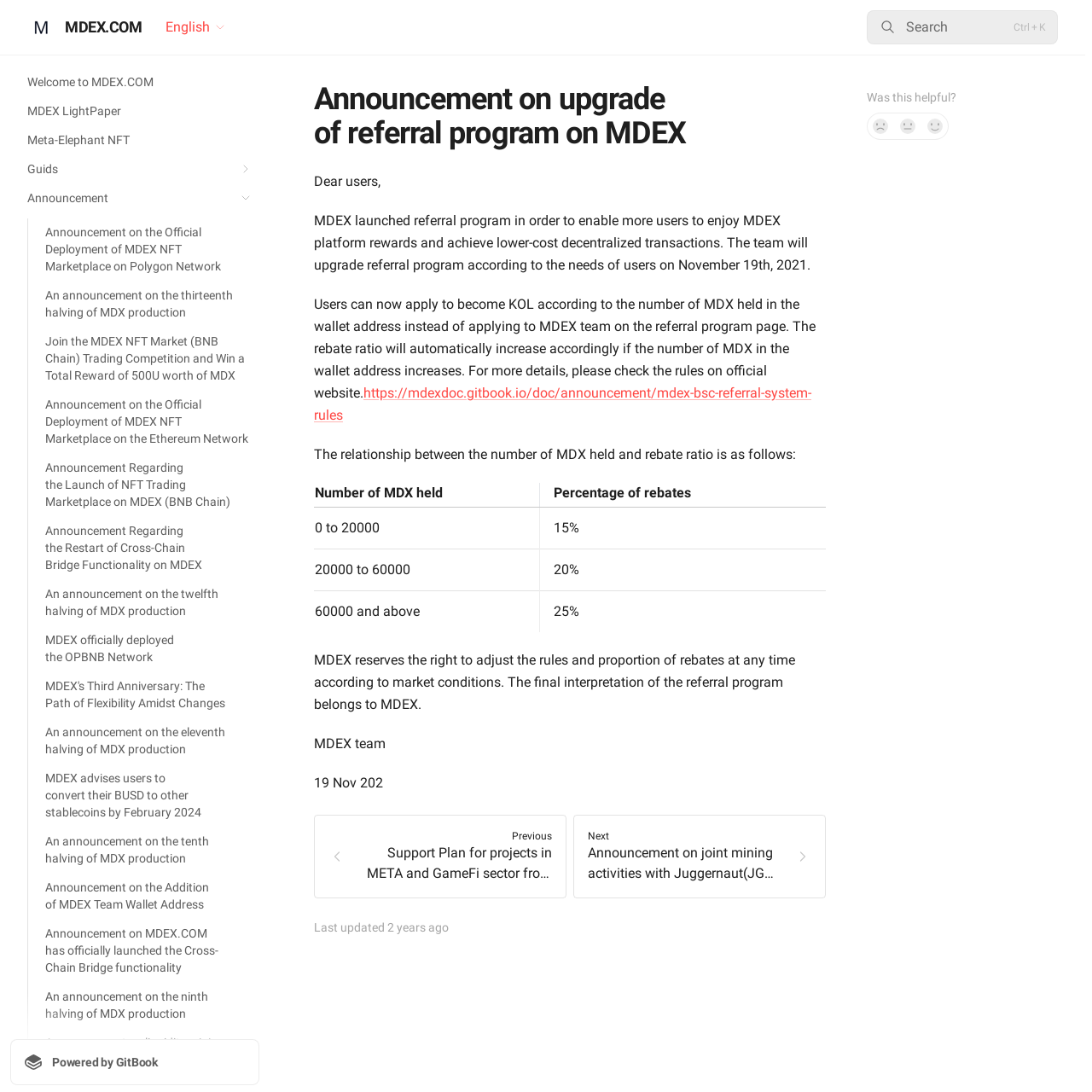What is the logo of the website?
Can you offer a detailed and complete answer to this question?

The logo of the website is located at the top left corner of the webpage, and it is an image with the text 'MDEX.COM' next to it.